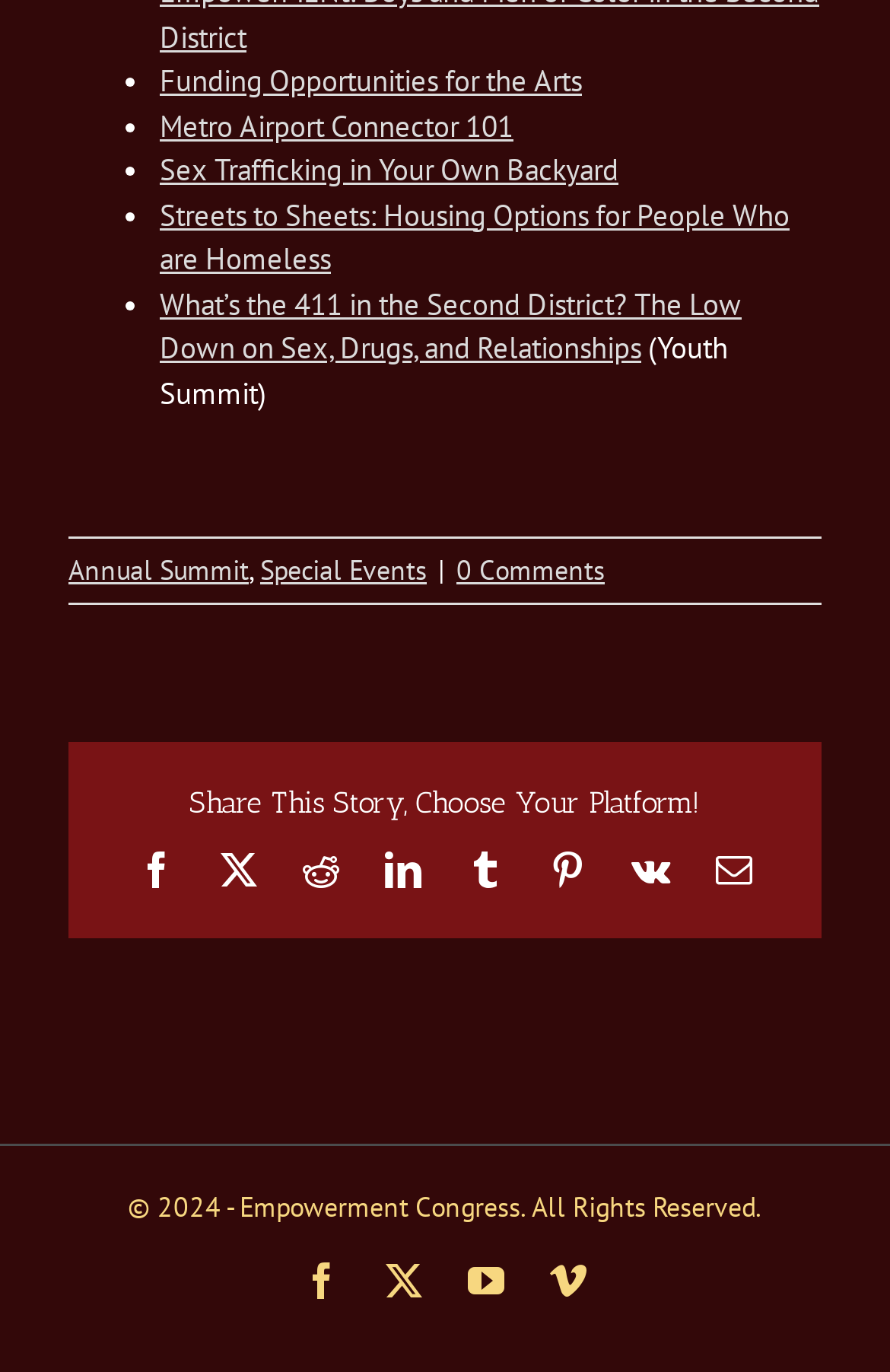Use the details in the image to answer the question thoroughly: 
What is the event mentioned after 'Youth Summit'?

The event mentioned after 'Youth Summit' is 'Annual Summit', which is a link element with the text 'Annual Summit' and bounding box coordinates [0.077, 0.402, 0.279, 0.427].